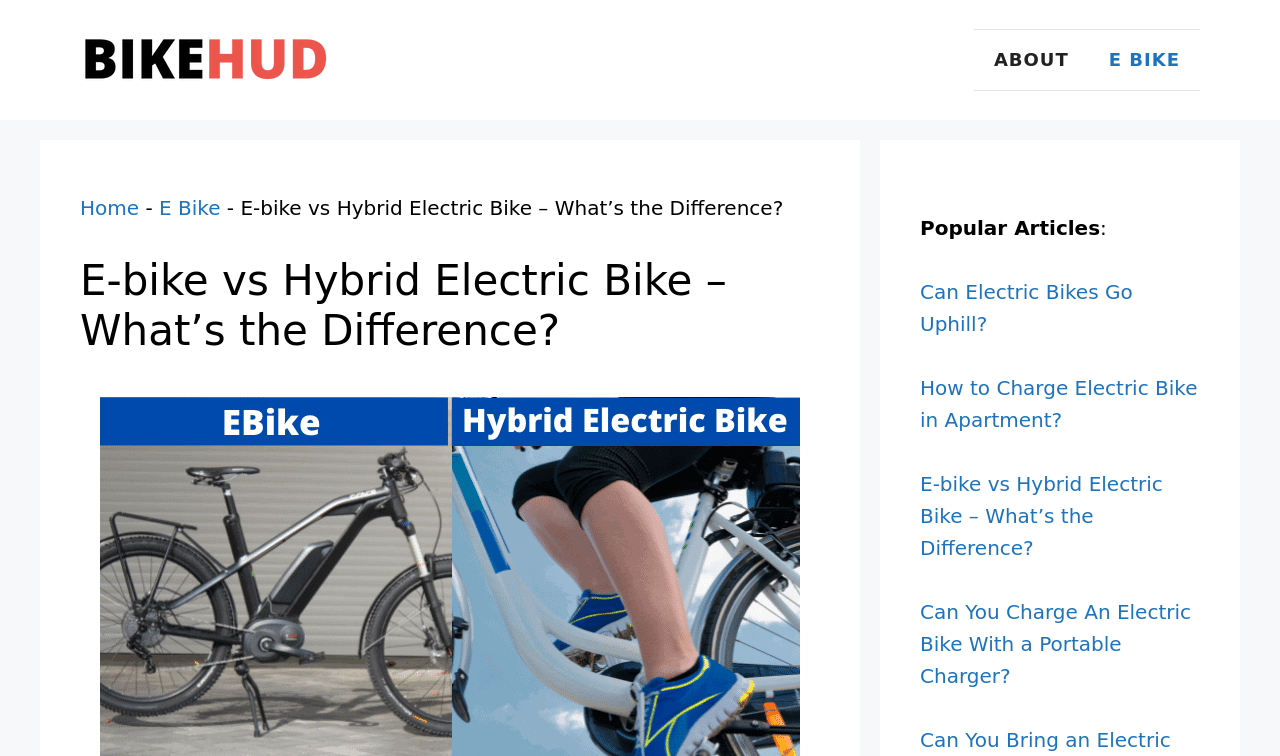What is the breadcrumbs navigation showing?
Give a one-word or short phrase answer based on the image.

Home > E Bike